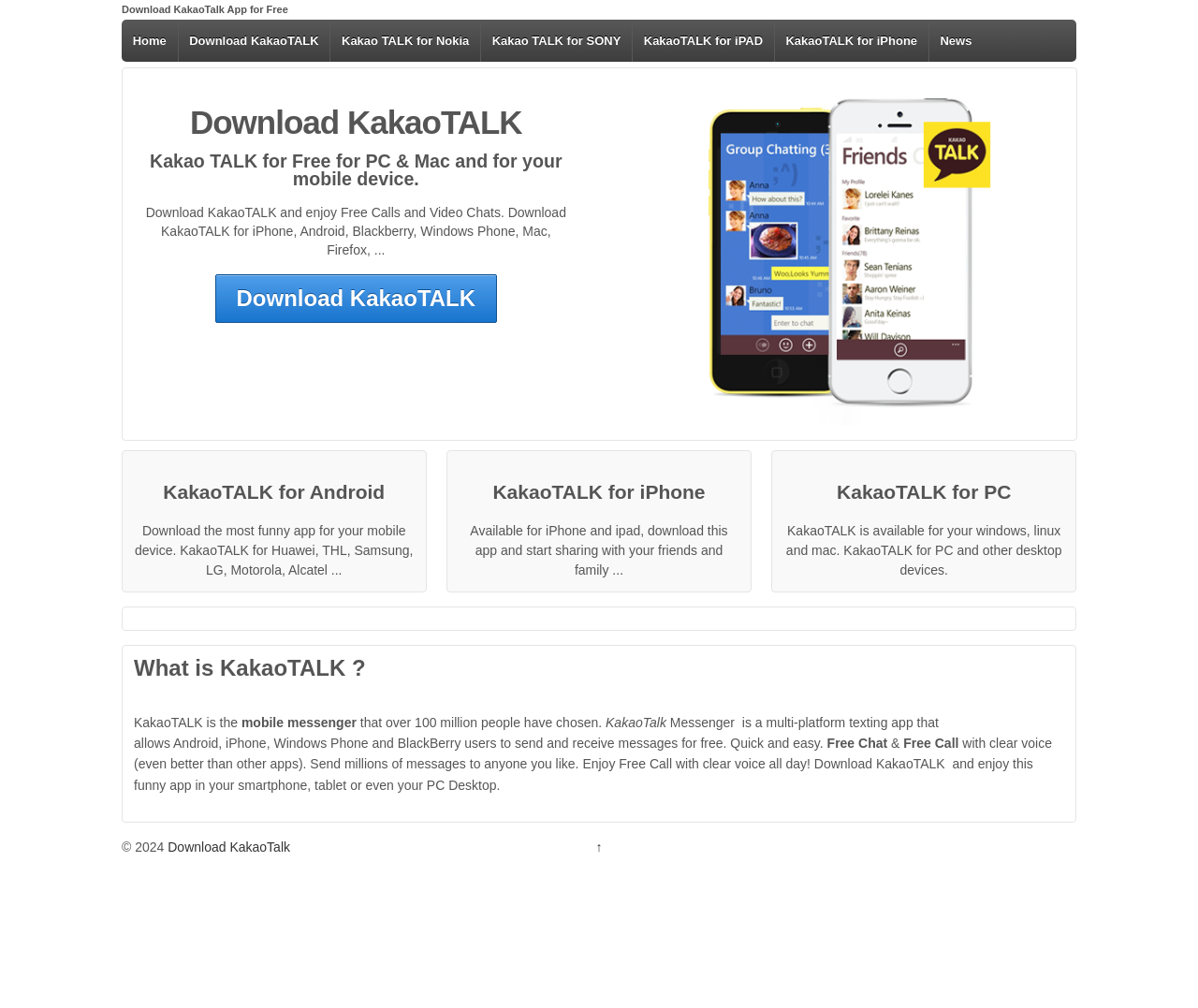Kindly determine the bounding box coordinates for the area that needs to be clicked to execute this instruction: "Click on the 'Home' link".

[0.102, 0.019, 0.148, 0.061]